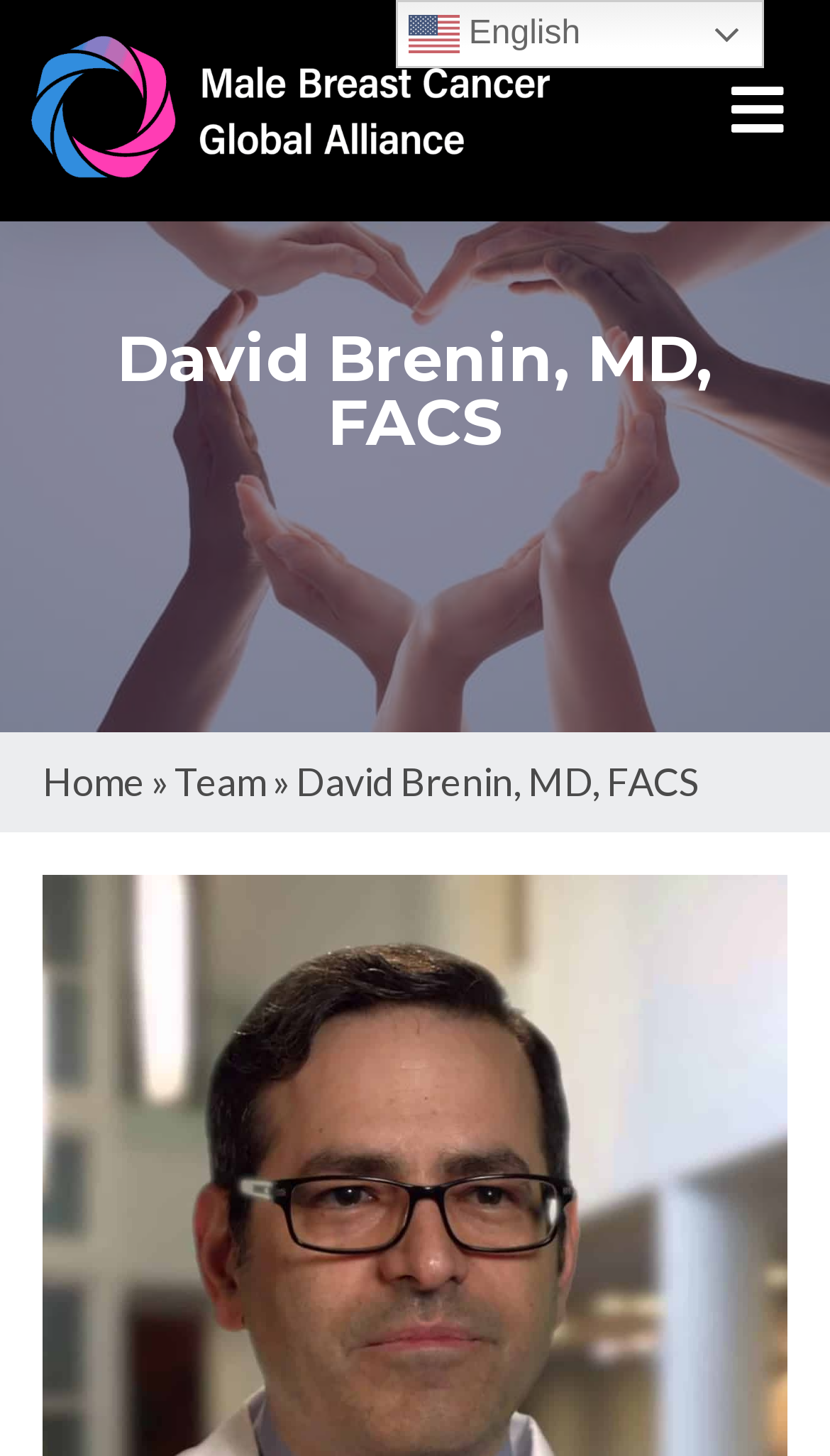What is the primary heading on this webpage?

David Brenin, MD, FACS